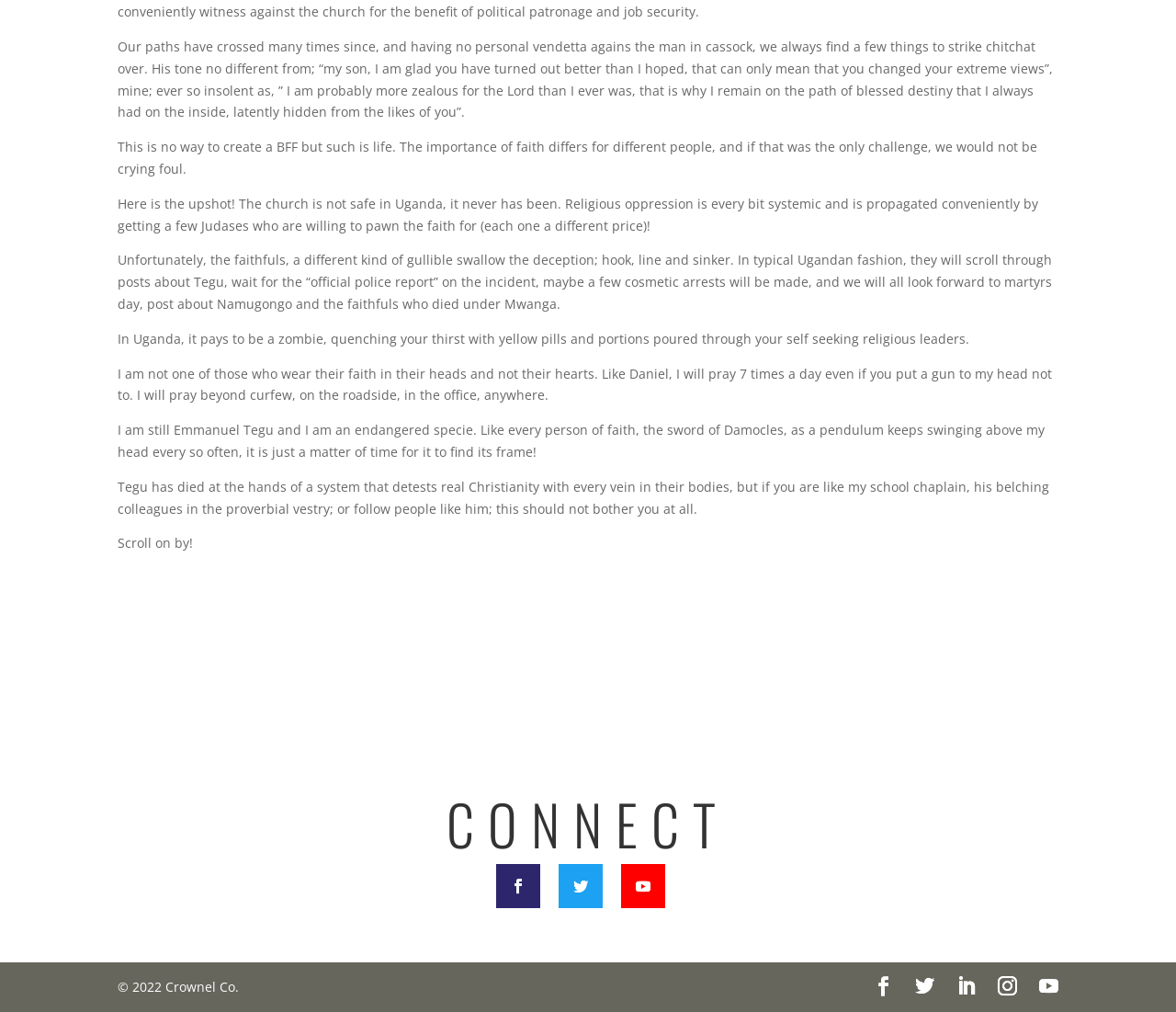Please determine the bounding box coordinates of the clickable area required to carry out the following instruction: "Learn about 'Thomas Paschall, B, Biography'". The coordinates must be four float numbers between 0 and 1, represented as [left, top, right, bottom].

None